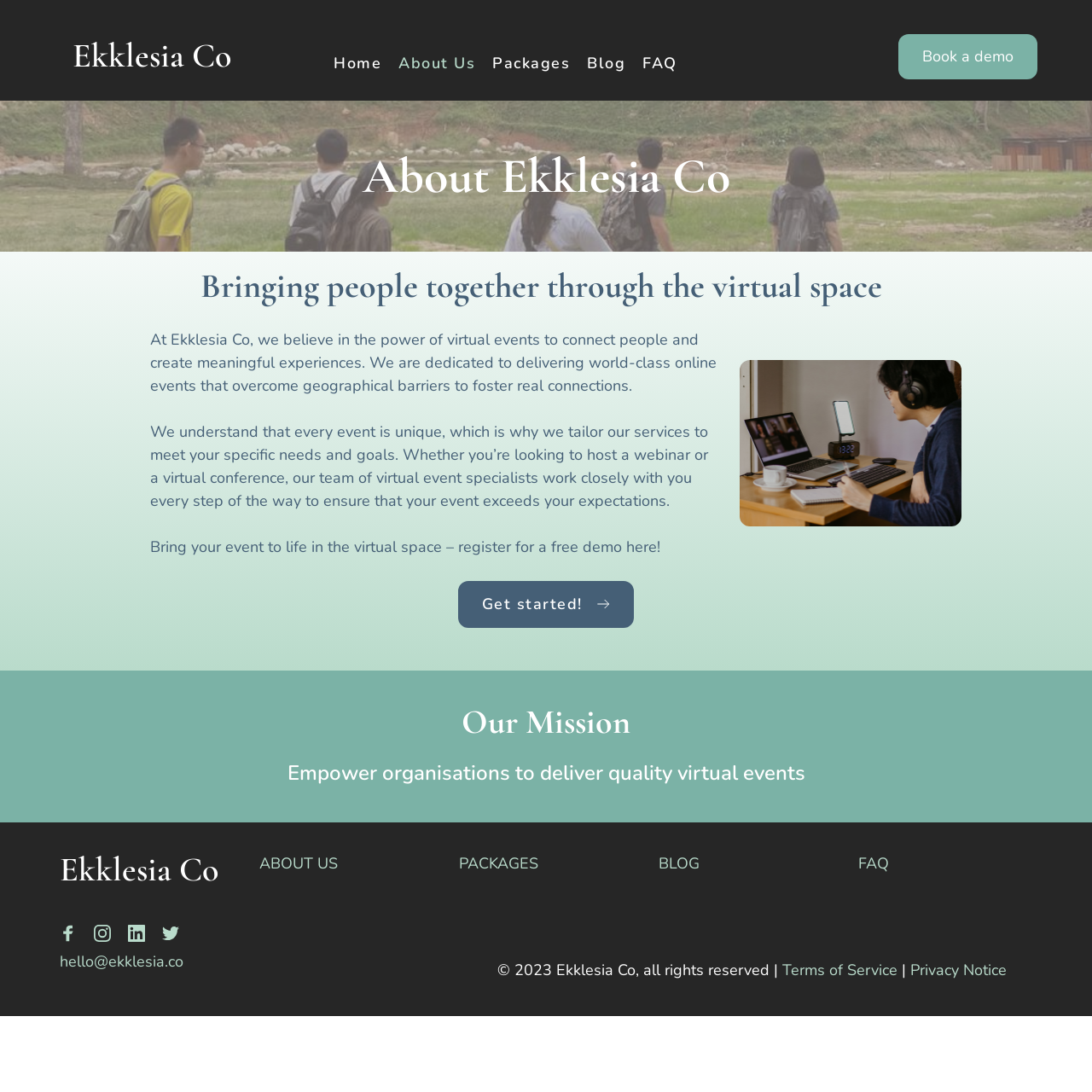Please analyze the image and provide a thorough answer to the question:
What is the company's mission?

I found the company's mission by looking at the section with the heading 'Our Mission'. The first sentence under this heading is 'Empower organisations to deliver quality virtual events', so I extracted the main phrase 'Empower organisations' as the answer.